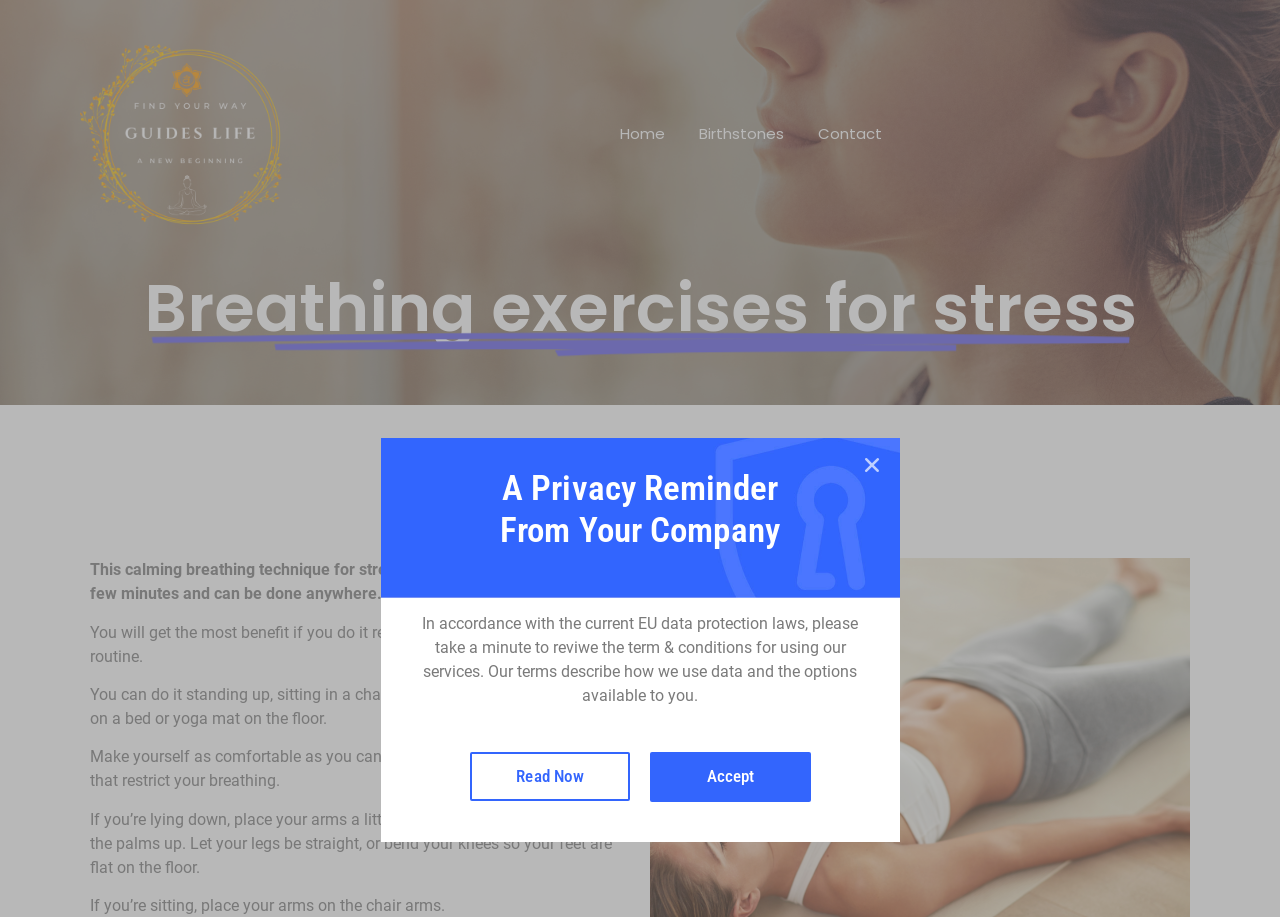How often should the breathing exercise be done?
Give a comprehensive and detailed explanation for the question.

According to the webpage, the breathing exercise should be done regularly as part of one's daily routine to get the most benefit.